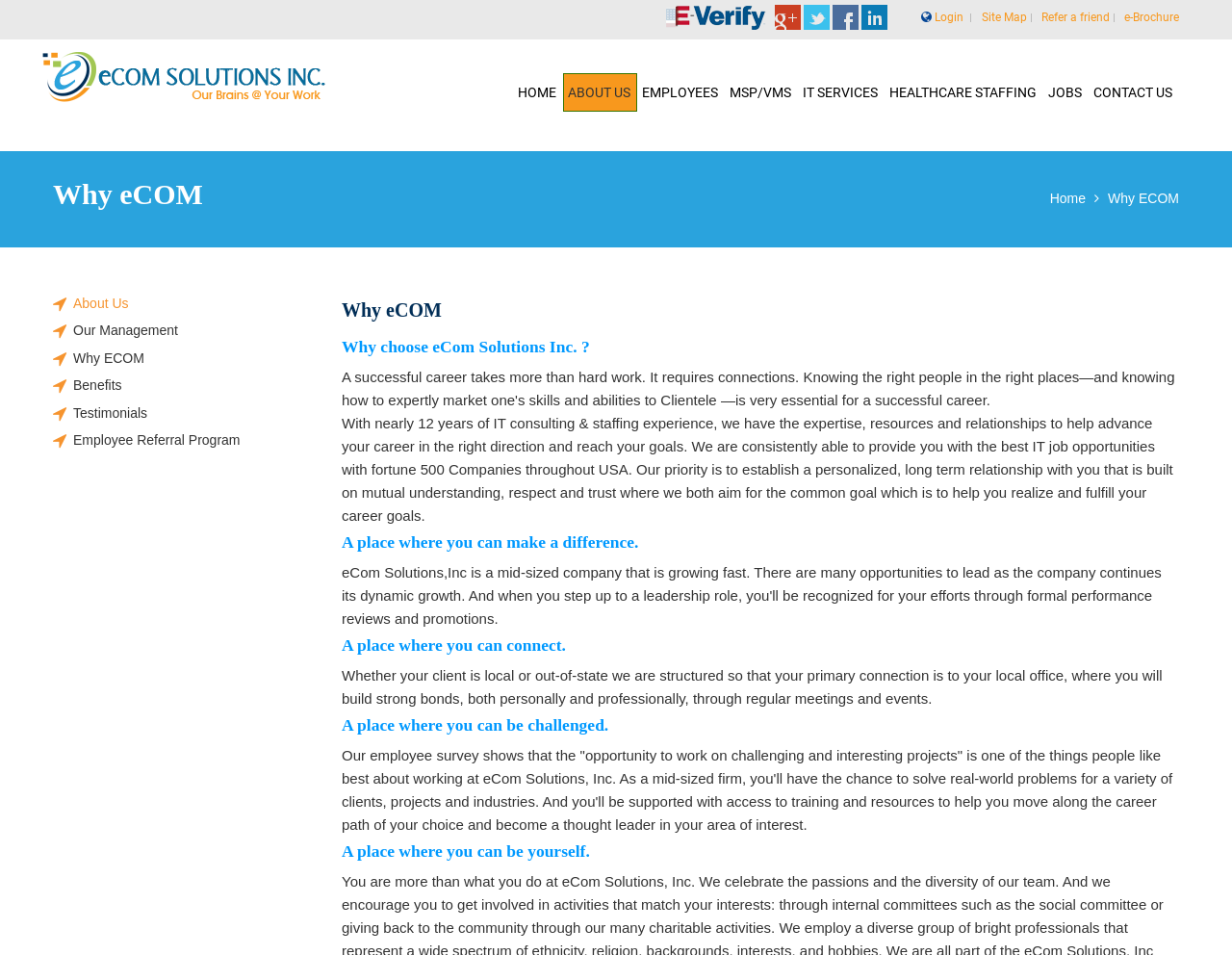Identify the bounding box coordinates for the element you need to click to achieve the following task: "Go to Site Map". Provide the bounding box coordinates as four float numbers between 0 and 1, in the form [left, top, right, bottom].

[0.797, 0.011, 0.833, 0.025]